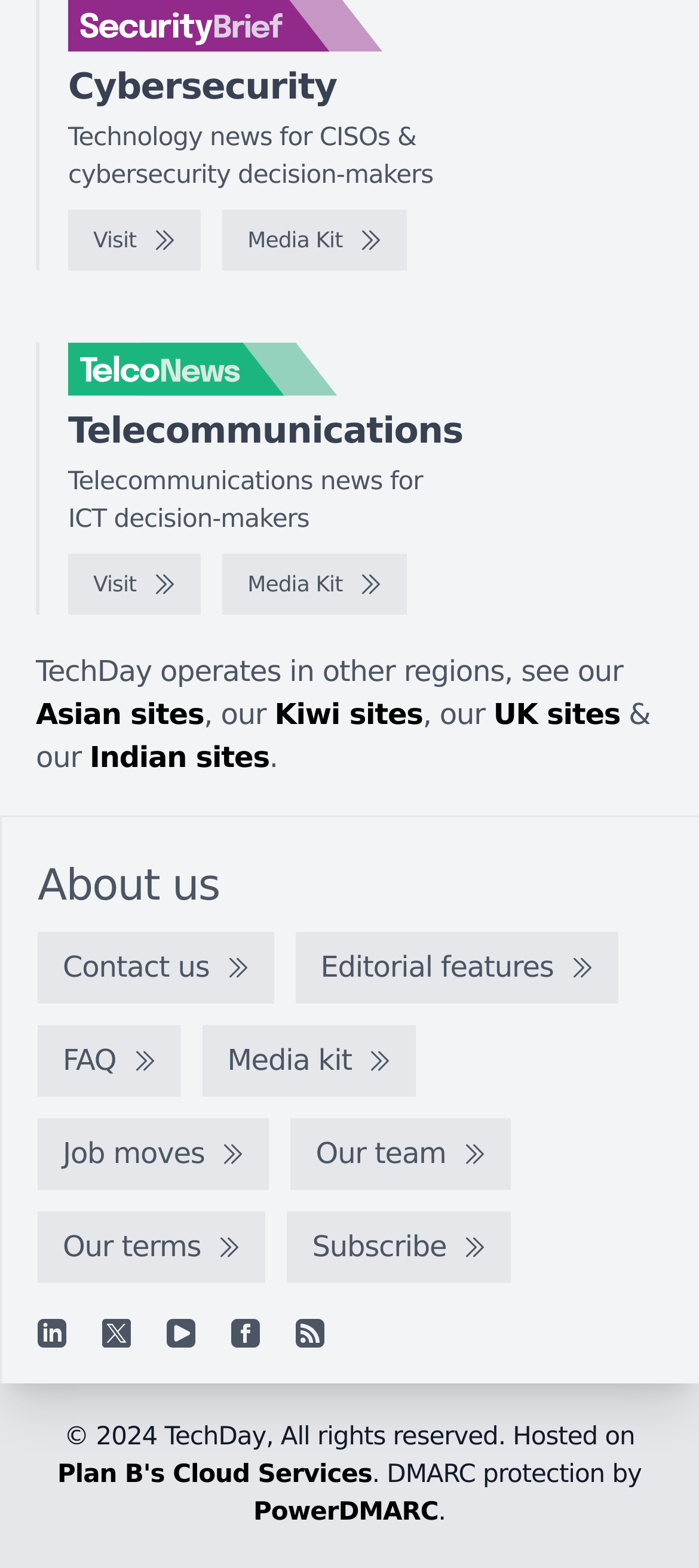Give a one-word or short phrase answer to this question: 
How many regions does TechDay operate in?

At least 4